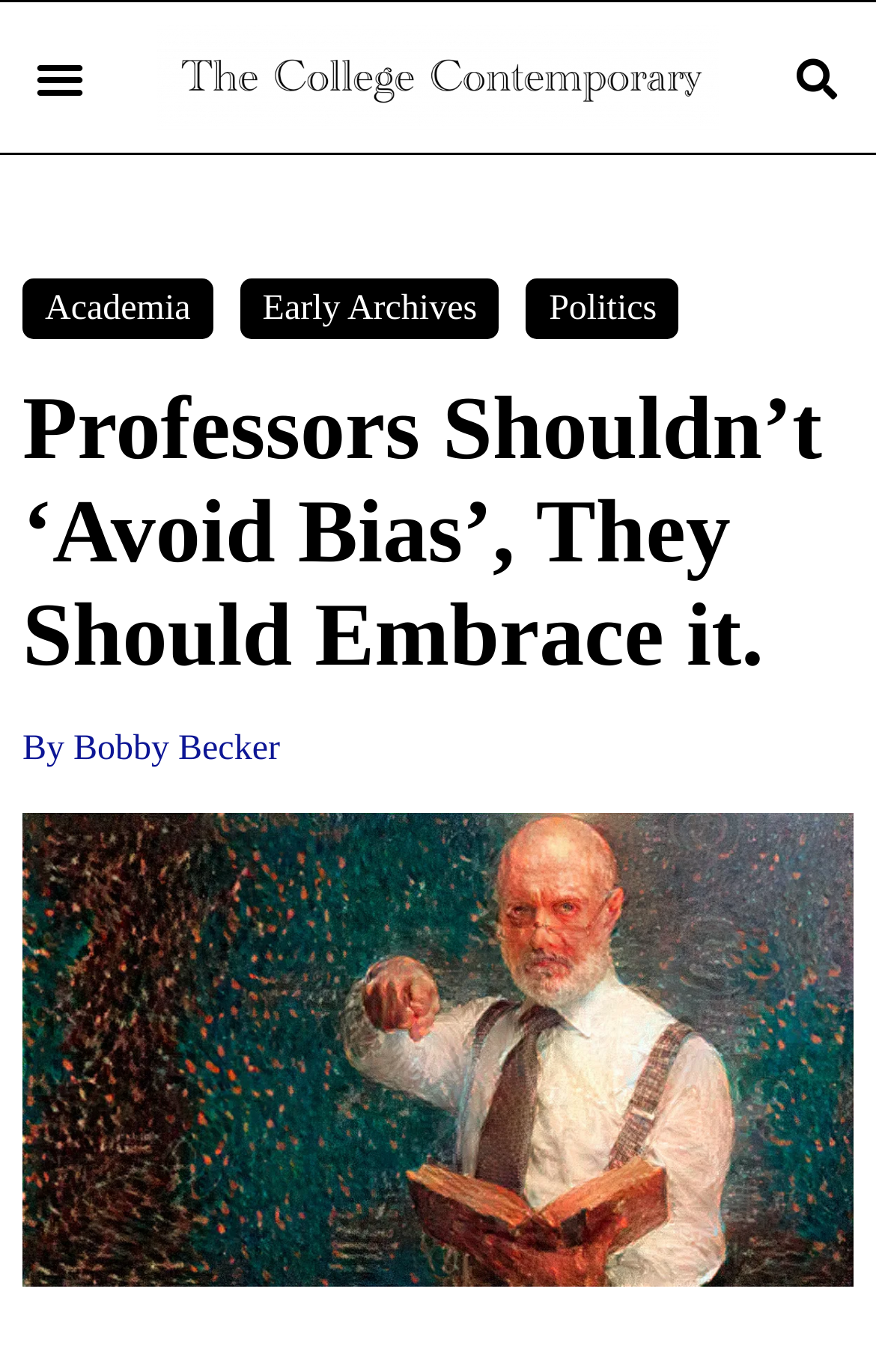What type of content is displayed below the main heading?
Using the picture, provide a one-word or short phrase answer.

Image